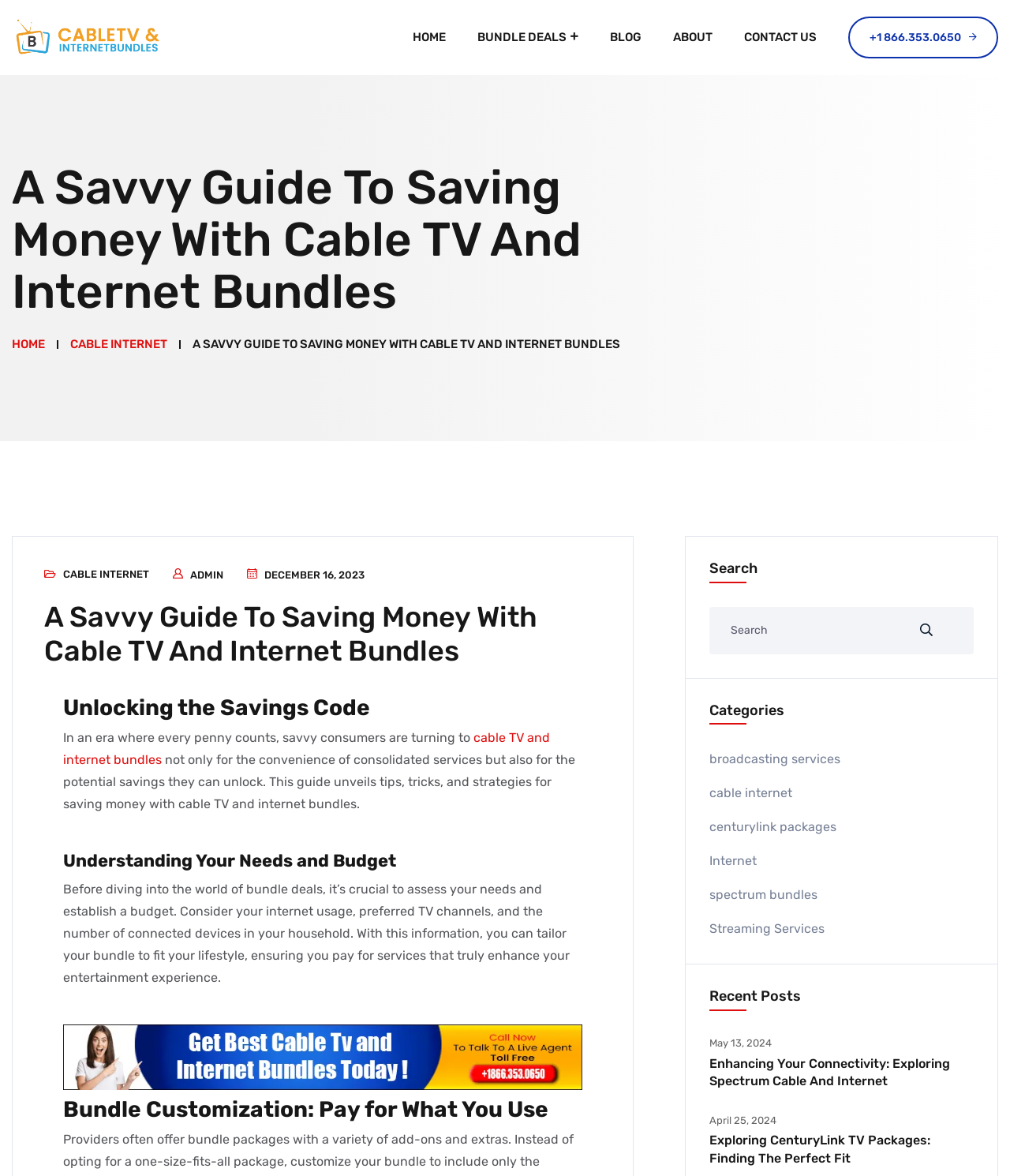What is the date of the most recent post in the 'Recent Posts' section?
Using the image, give a concise answer in the form of a single word or short phrase.

May 13, 2024